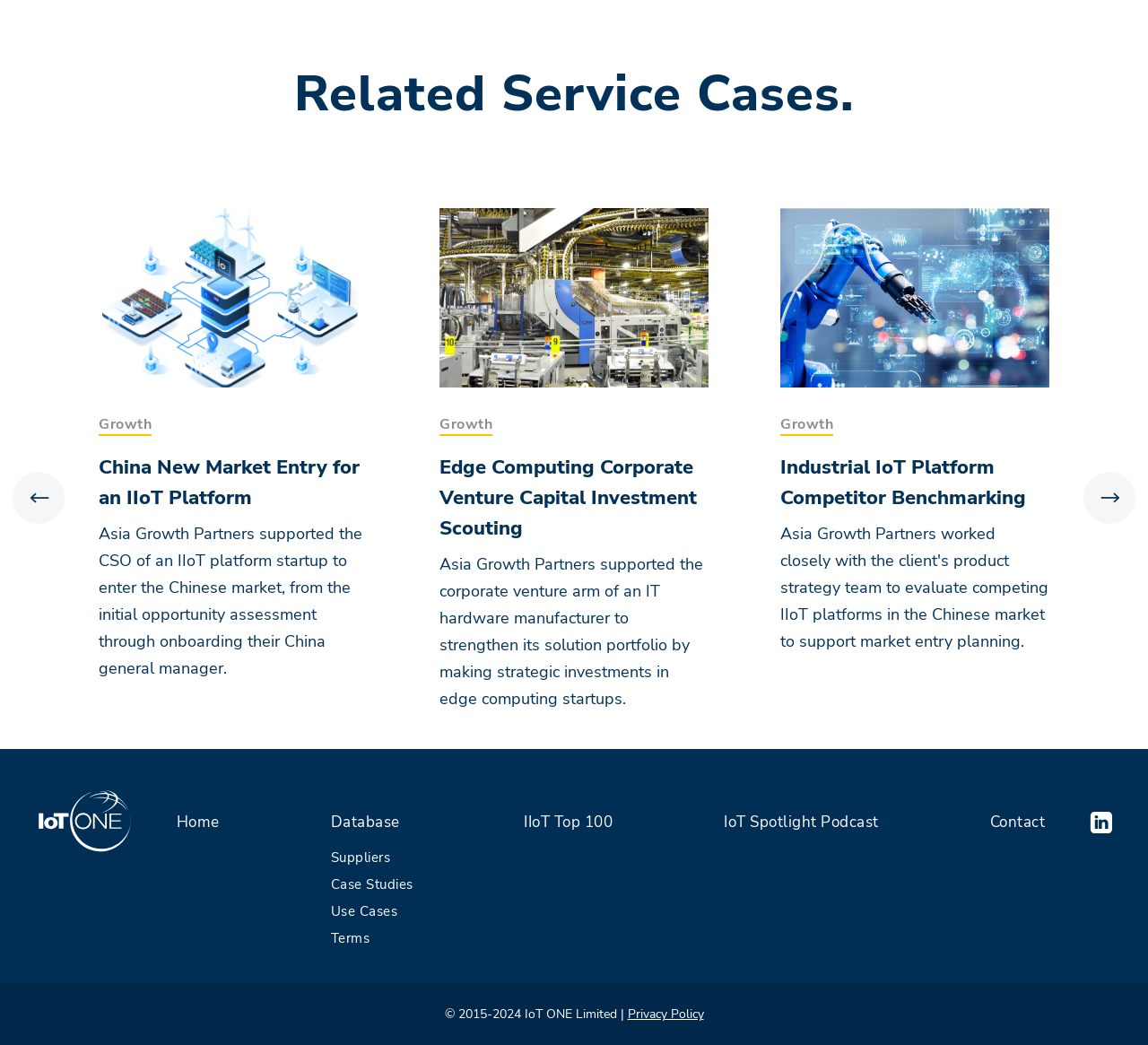What is the main topic of this webpage?
Please provide a comprehensive answer to the question based on the webpage screenshot.

Based on the webpage content, I can see that there are multiple sections related to IIoT platform, such as 'Growth China New Market Entry for an IIoT Platform', 'Growth Edge Computing Corporate Venture Capital Investment Scouting', and 'Growth Industrial IoT Platform Competitor Benchmarking'. These sections suggest that the main topic of this webpage is related to IIoT platform.